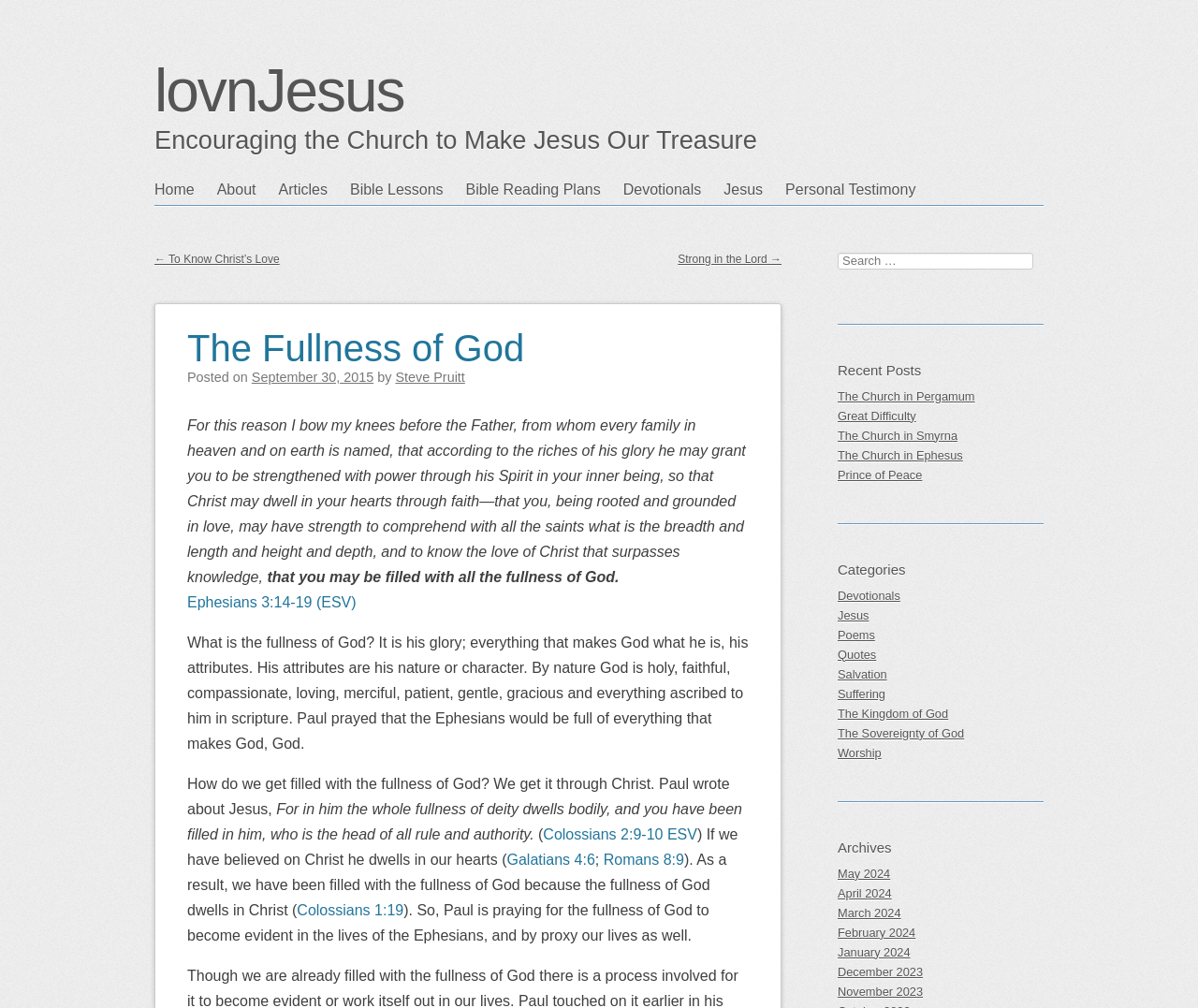Please locate the bounding box coordinates of the element's region that needs to be clicked to follow the instruction: "View the 'Recent Posts'". The bounding box coordinates should be provided as four float numbers between 0 and 1, i.e., [left, top, right, bottom].

[0.699, 0.359, 0.871, 0.375]